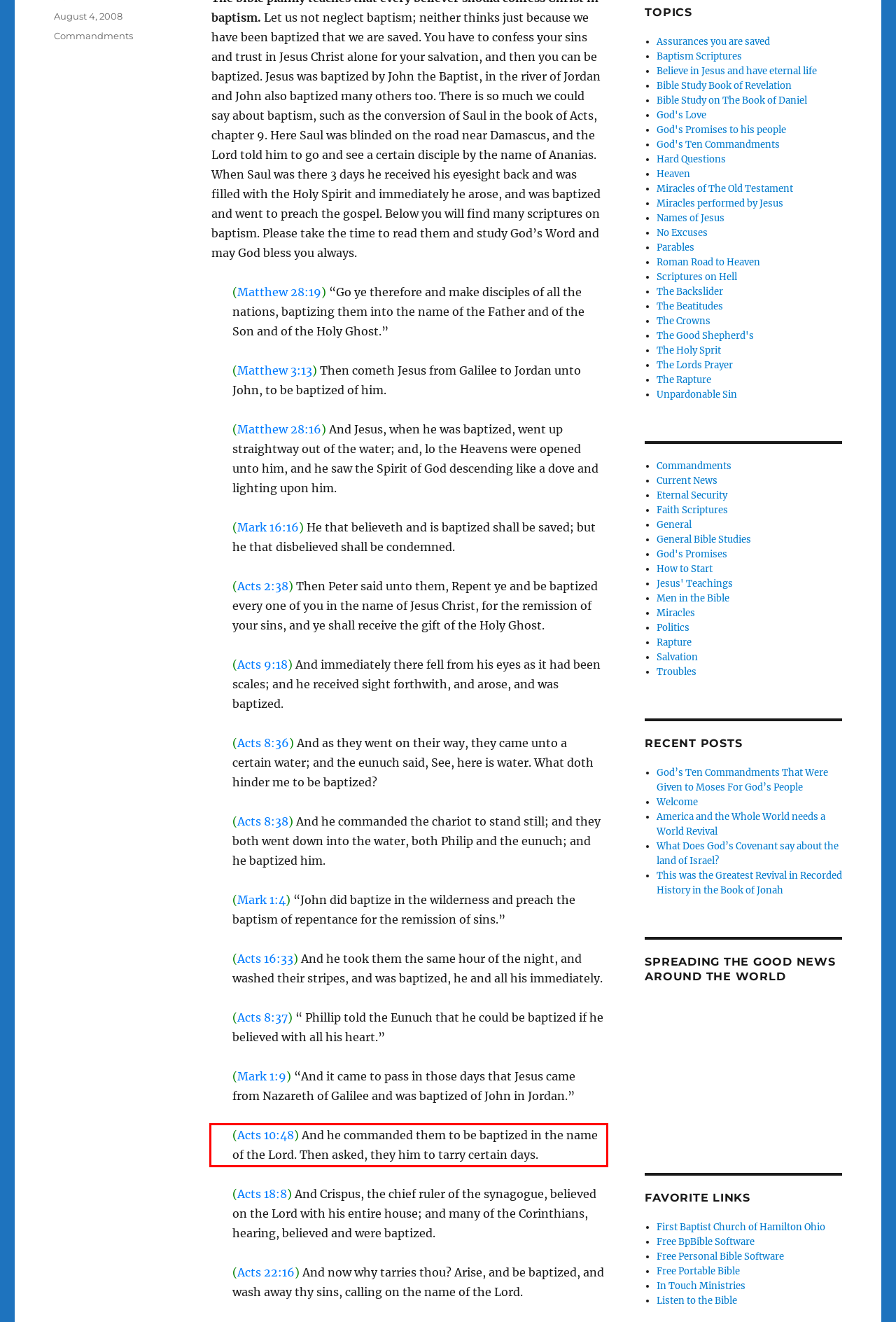Examine the screenshot of the webpage, locate the red bounding box, and perform OCR to extract the text contained within it.

(Acts 10:48) And he commanded them to be baptized in the name of the Lord. Then asked, they him to tarry certain days.